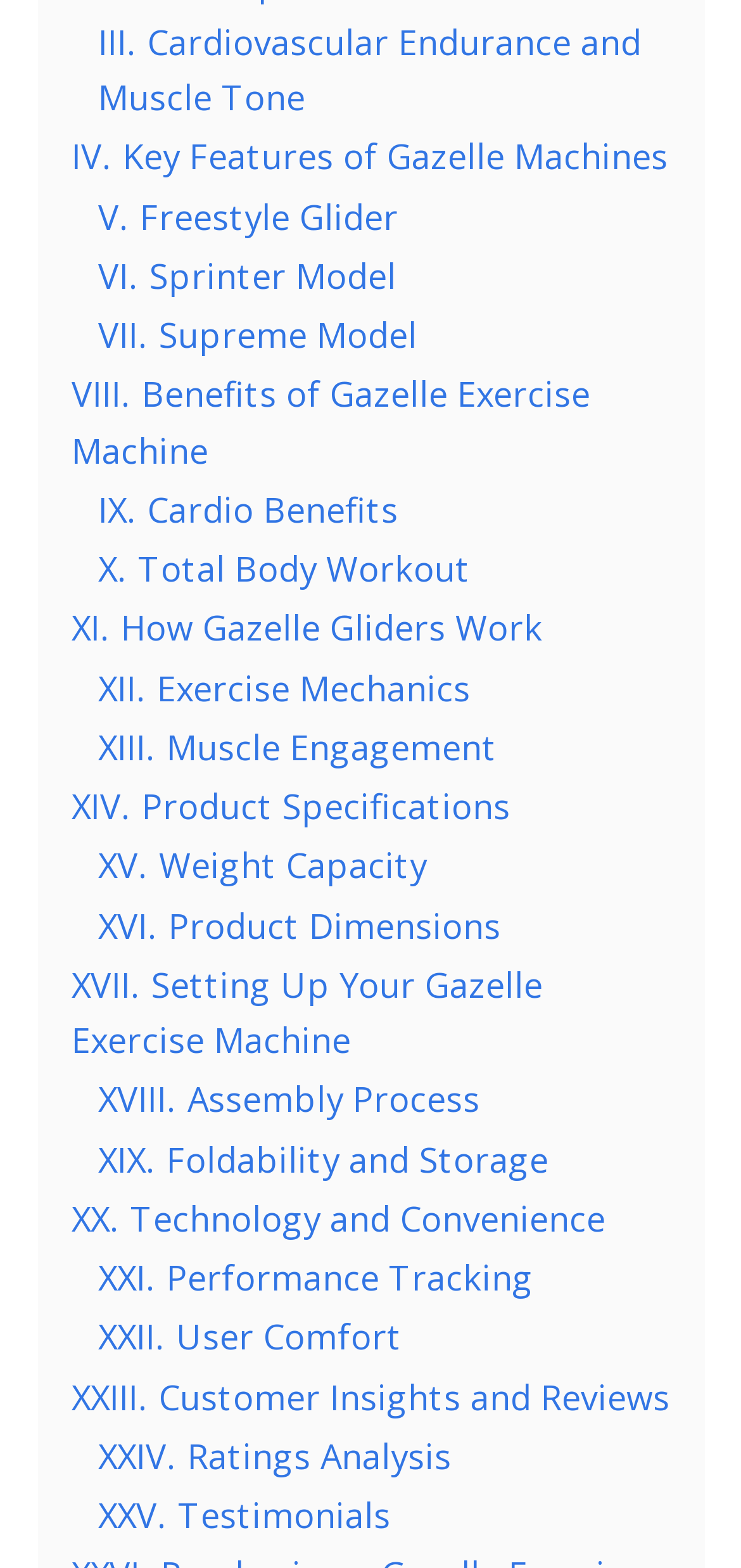Determine the bounding box coordinates for the UI element matching this description: "XXV. Testimonials".

[0.132, 0.952, 0.527, 0.981]